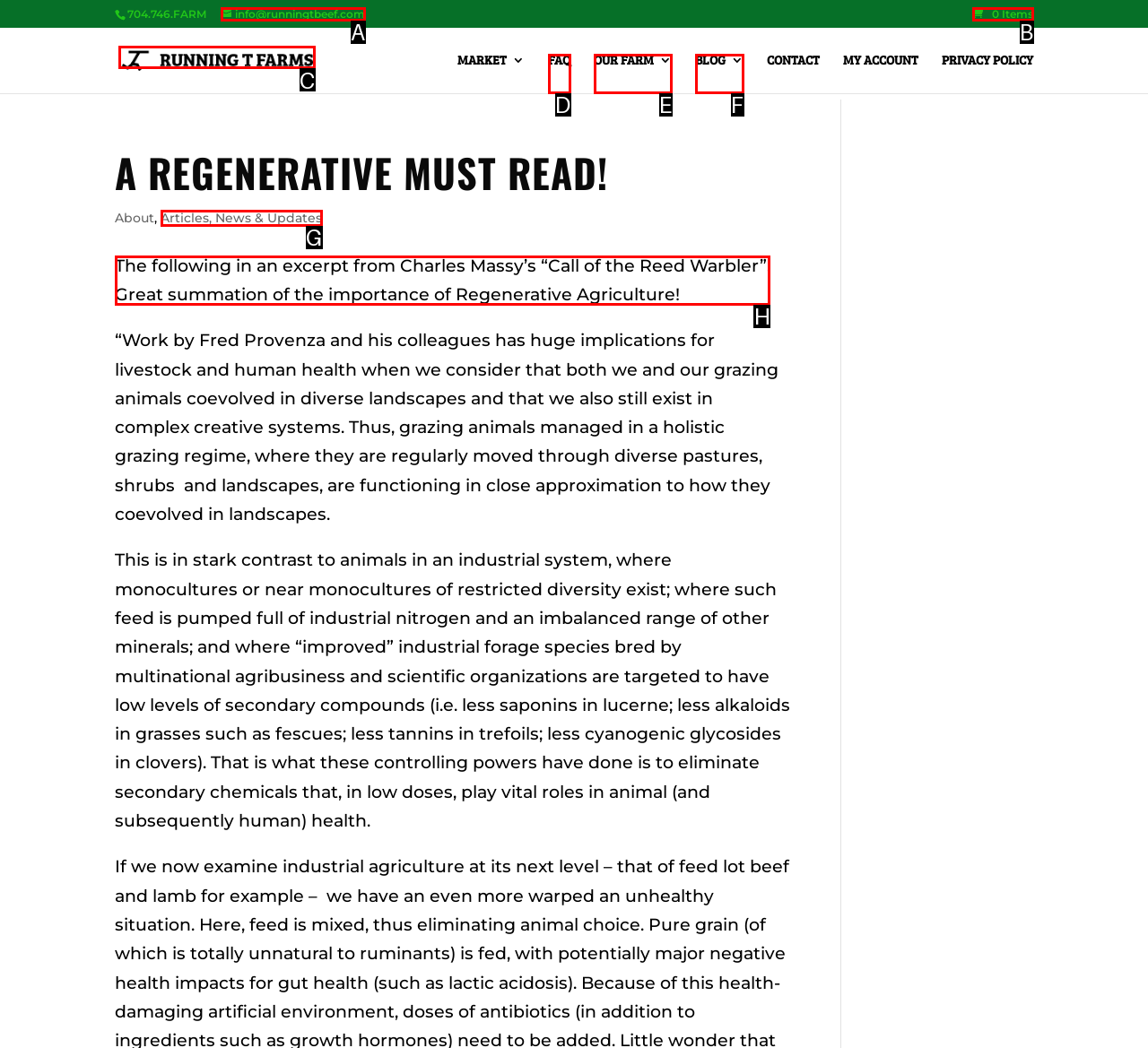Tell me the letter of the correct UI element to click for this instruction: learn about regenerative agriculture. Answer with the letter only.

H